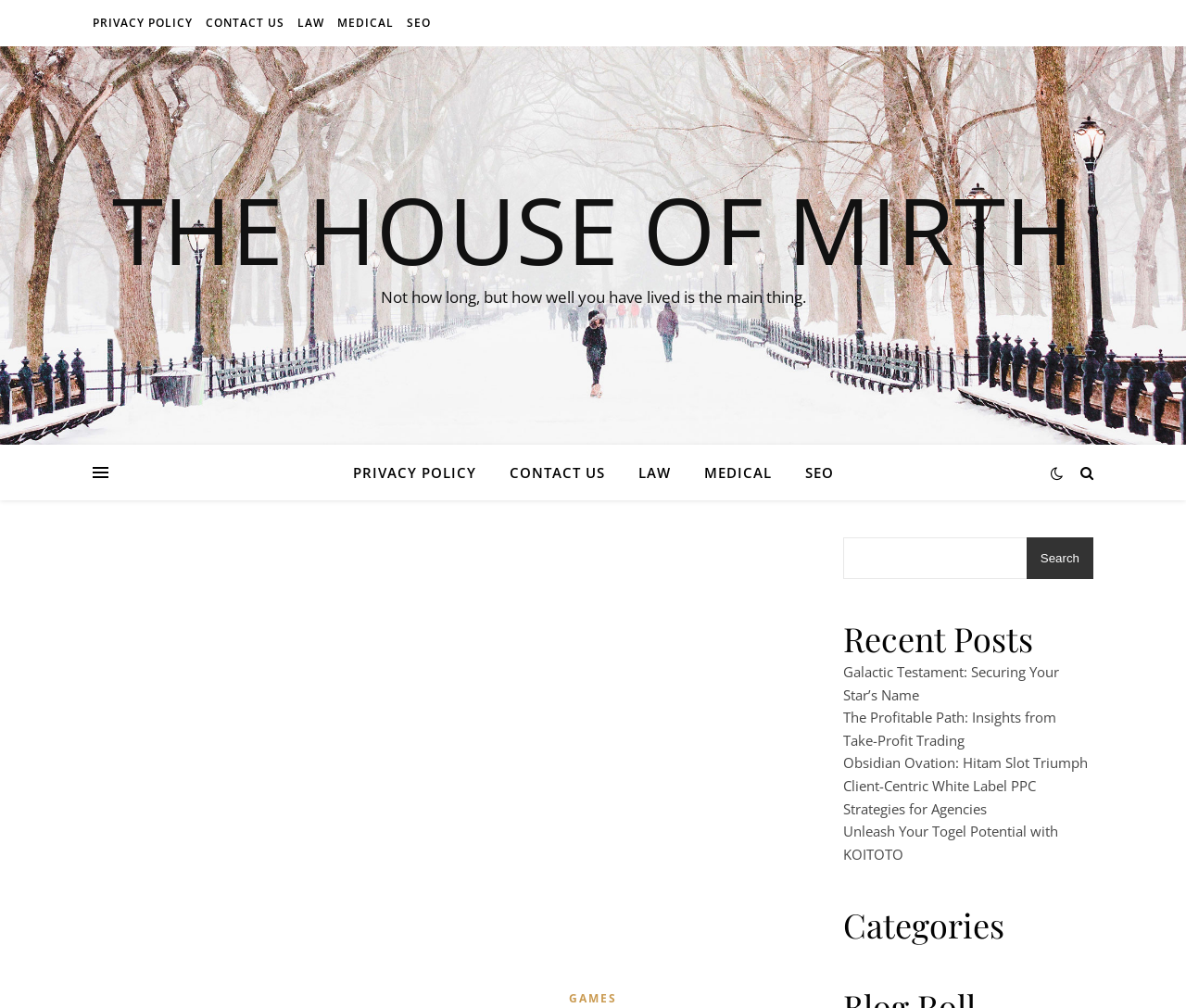Kindly respond to the following question with a single word or a brief phrase: 
How many recent posts are listed on the webpage?

5